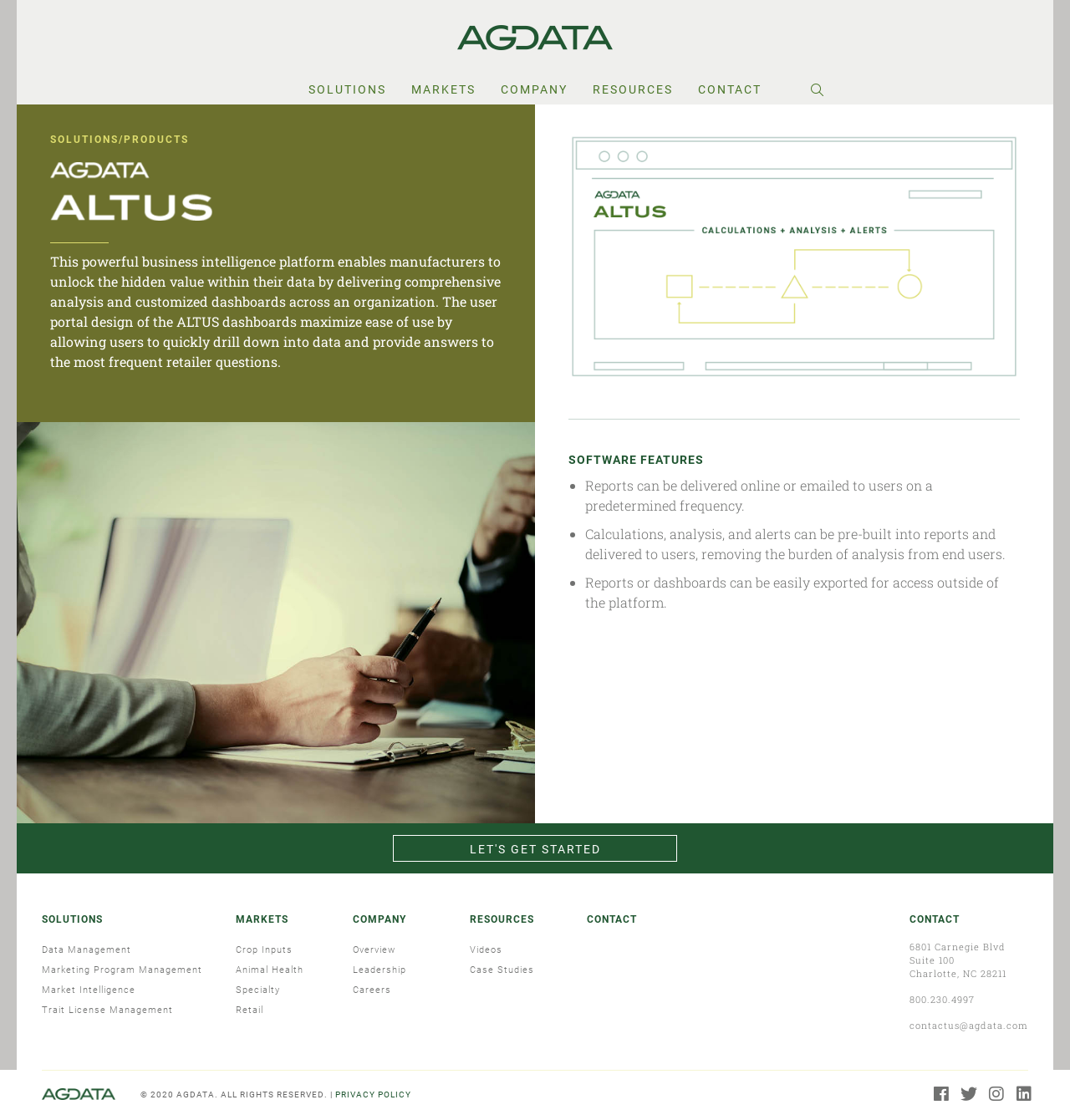Look at the image and write a detailed answer to the question: 
What is the name of the business intelligence platform?

The answer can be found in the main content section of the webpage, where it is described as a powerful business intelligence platform that enables manufacturers to unlock the hidden value within their data.